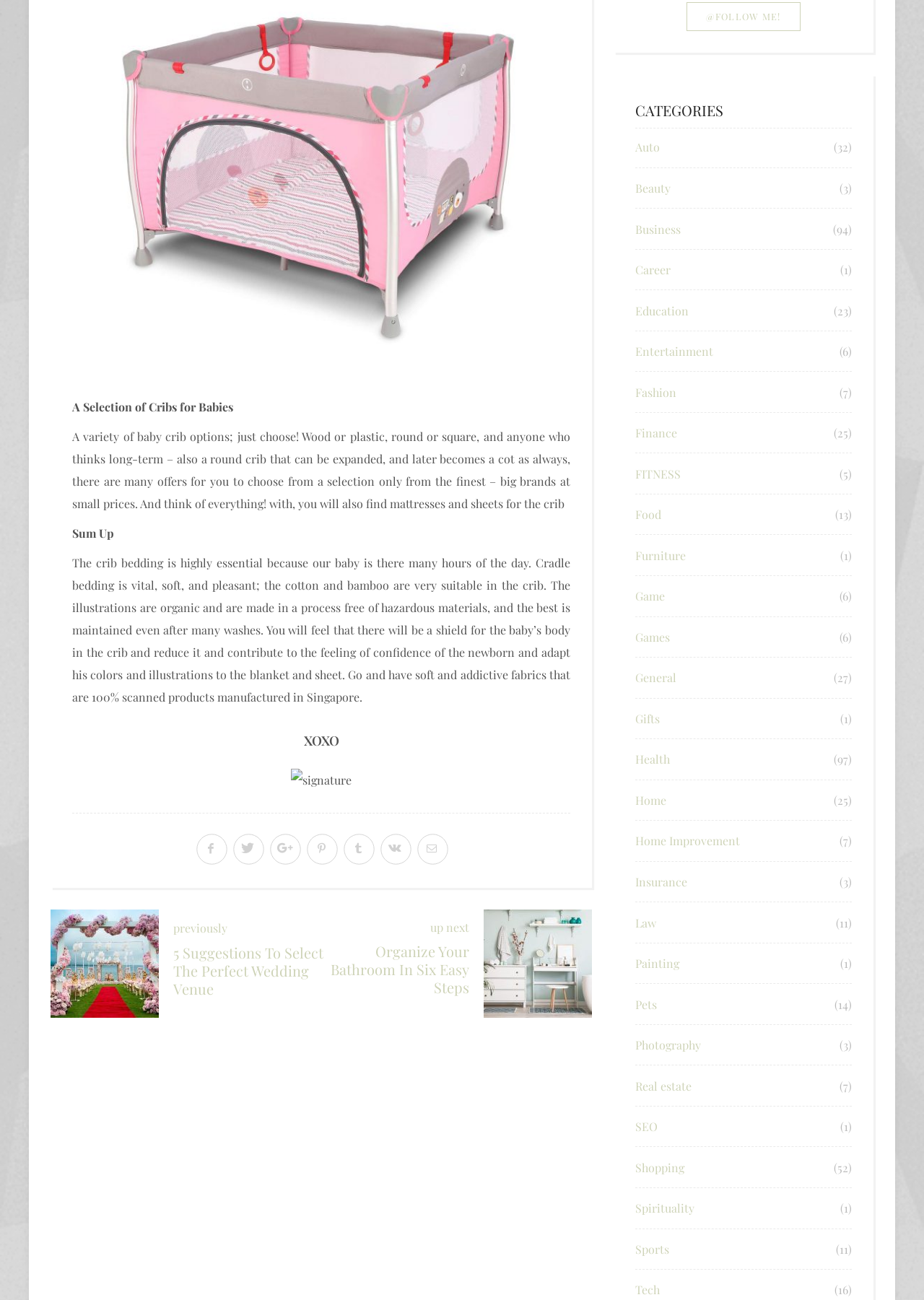Can you provide the bounding box coordinates for the element that should be clicked to implement the instruction: "Explore the 'Shopping' category"?

[0.688, 0.892, 0.741, 0.904]